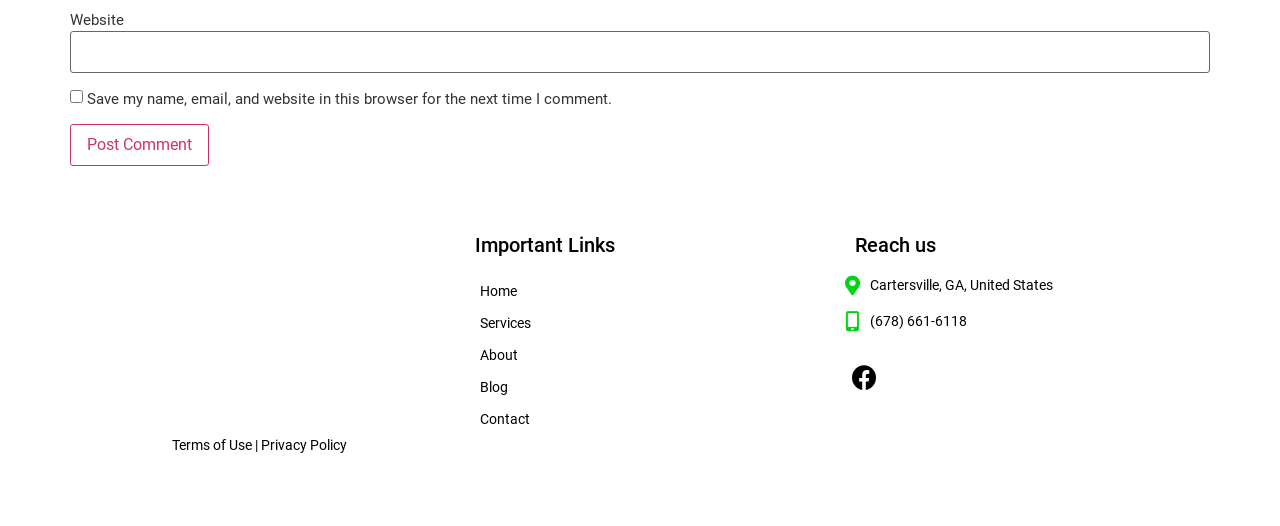Refer to the image and provide an in-depth answer to the question: 
What is the company's location?

I found the company's location by looking at the 'Reach us' section, where it is stated as 'Cartersville, GA, United States'.